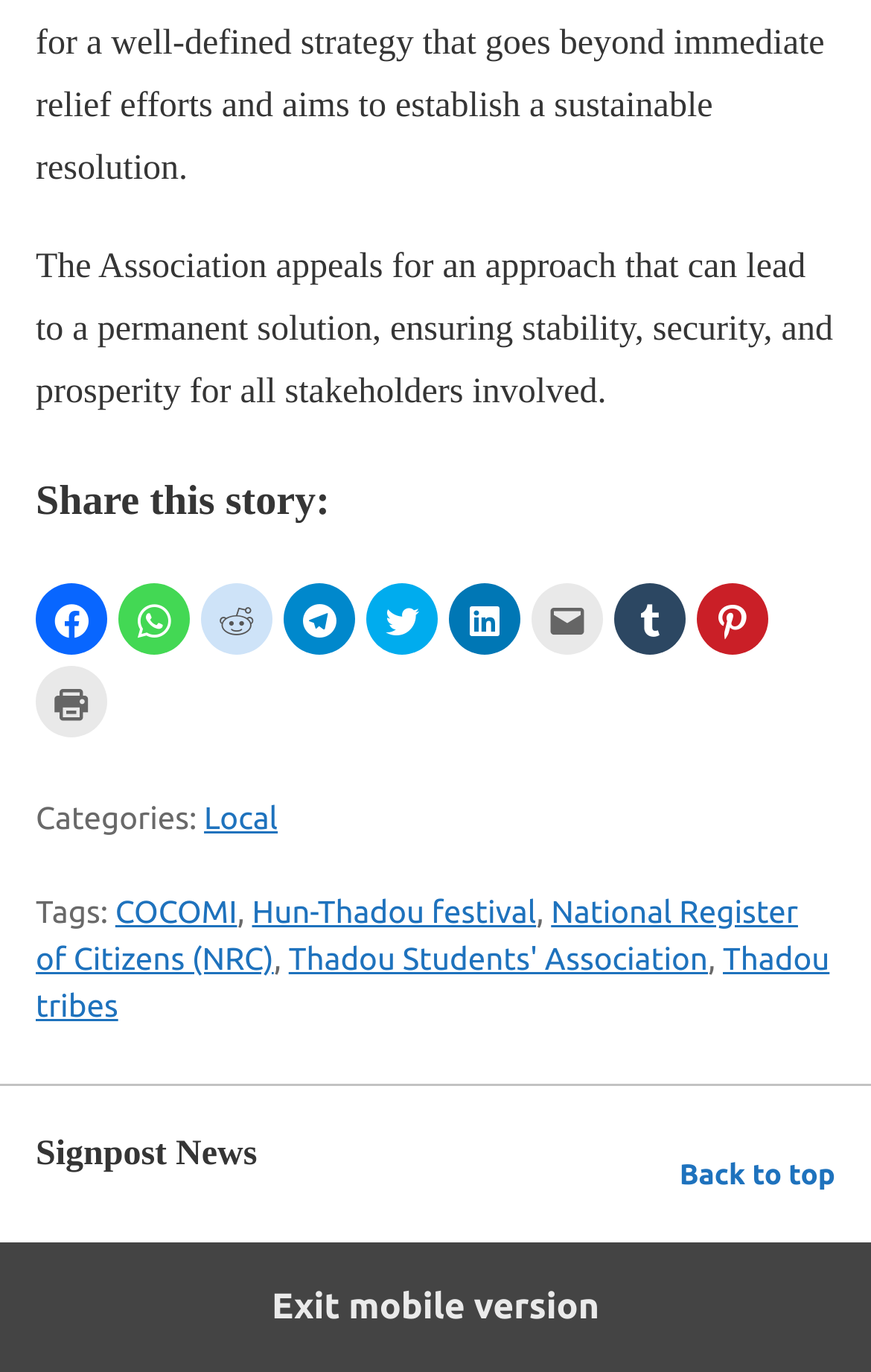Use a single word or phrase to answer the question:
What is the Association appealing for?

permanent solution